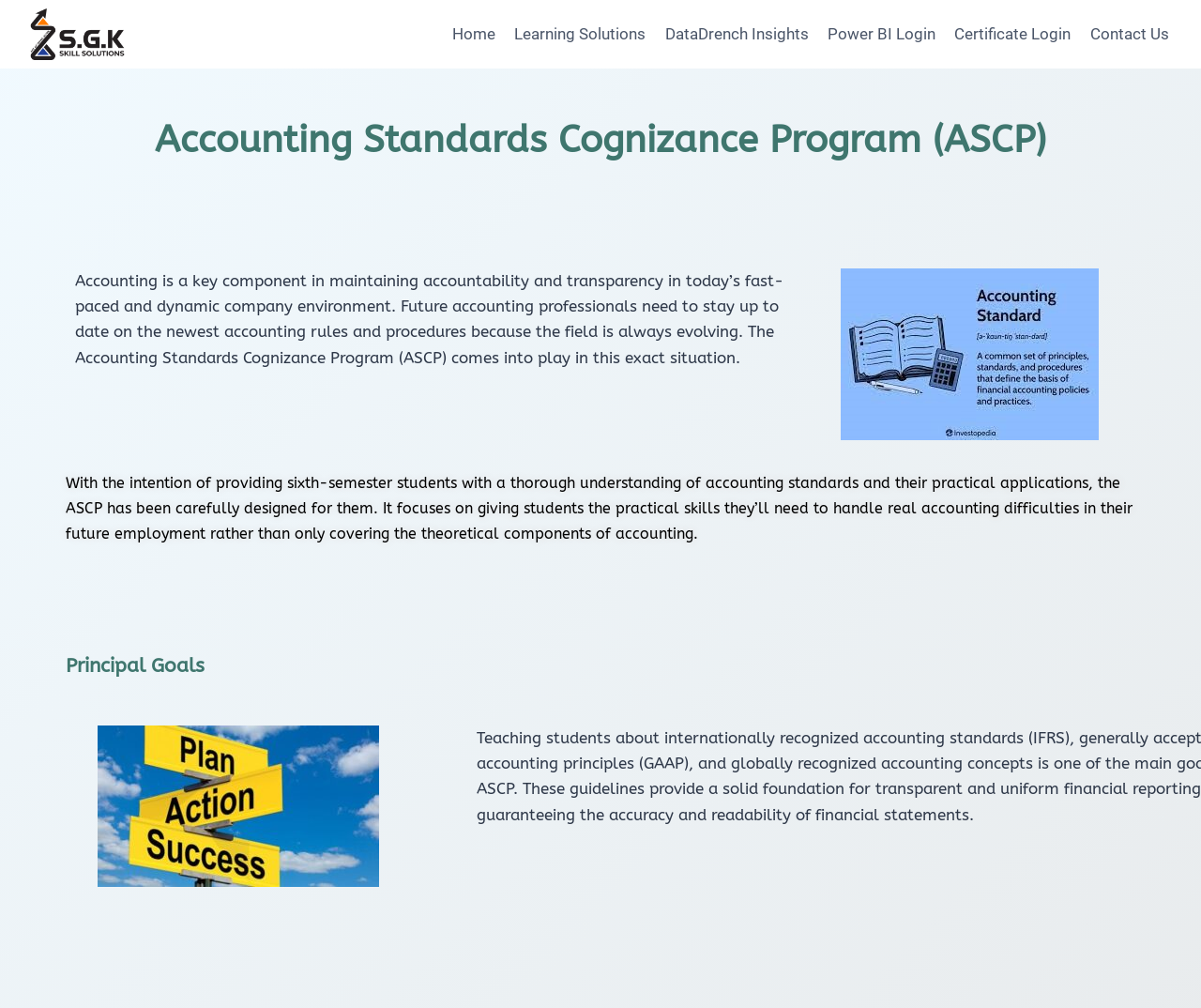Summarize the contents and layout of the webpage in detail.

The webpage is about the Accounting Standards Cognizance Program (ASCP). At the top left, there is a link. Below it, there is a primary navigation menu that spans almost the entire width of the page, containing six links: Home, Learning Solutions, DataDrench Insights, Power BI Login, Certificate Login, and Contact Us. 

Below the navigation menu, there is a heading that displays the full name of the program, Accounting Standards Cognizance Program (ASCP). 

Following the heading, there are two paragraphs of text. The first paragraph explains the importance of accounting professionals staying up to date with the latest accounting rules and procedures, and how the ASCP program addresses this need. The second paragraph describes the program's objectives, which are to provide sixth-semester students with practical skills in accounting standards and their applications.

Below the two paragraphs, there is a heading titled "Principal Goals".